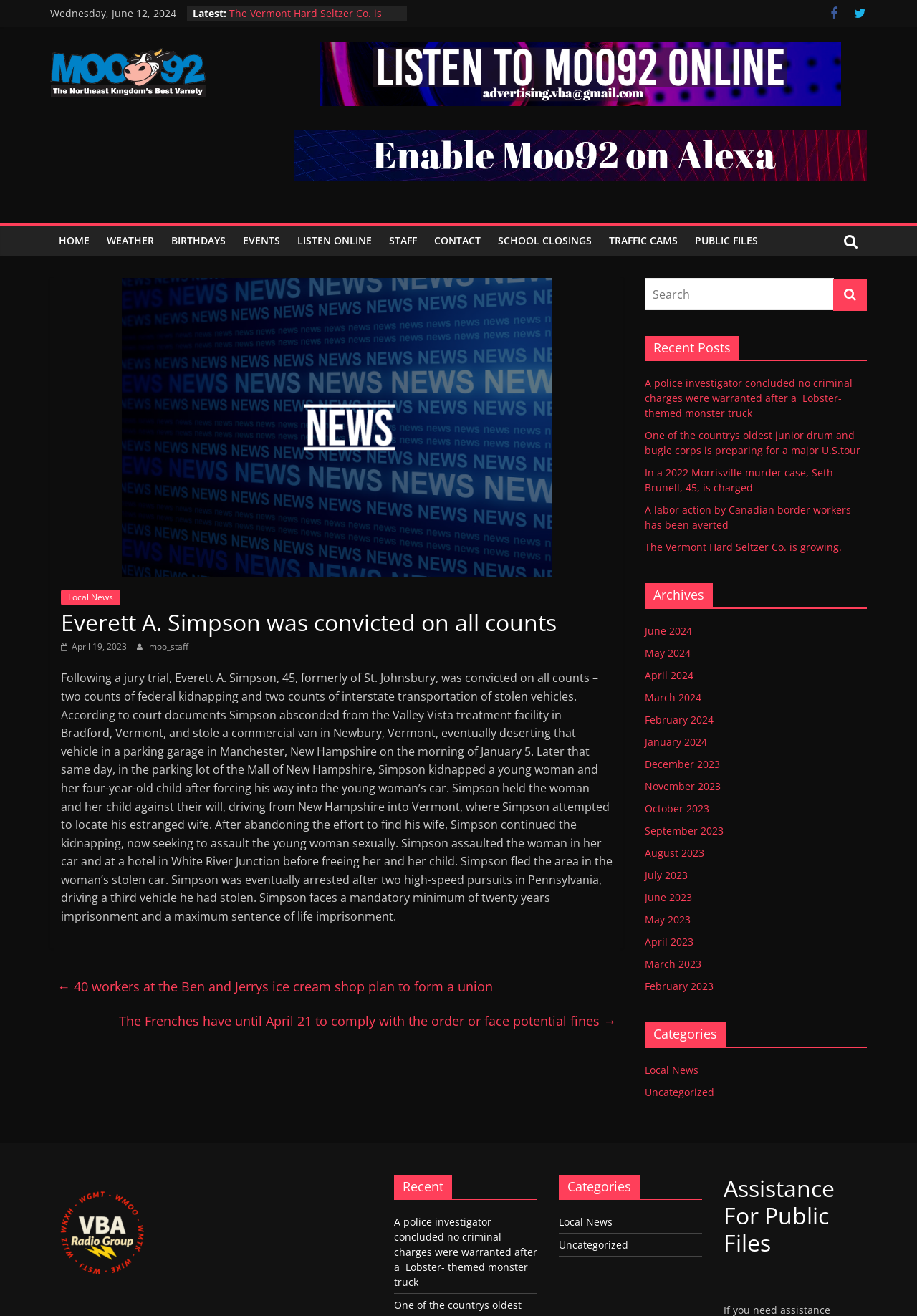Given the element description April 19, 2023April 19, 2023, specify the bounding box coordinates of the corresponding UI element in the format (top-left x, top-left y, bottom-right x, bottom-right y). All values must be between 0 and 1.

[0.066, 0.487, 0.138, 0.496]